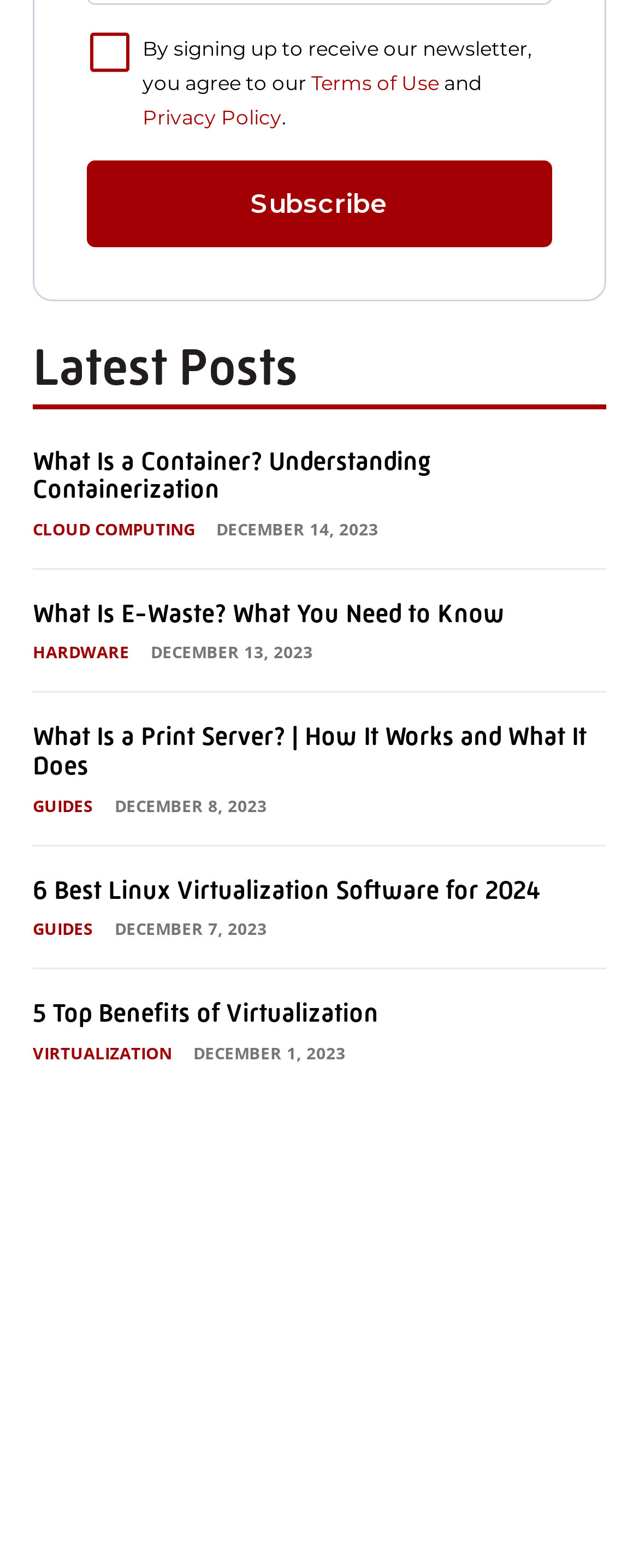What is the function of the button at the top of the webpage?
Using the image, provide a concise answer in one word or a short phrase.

Subscribe